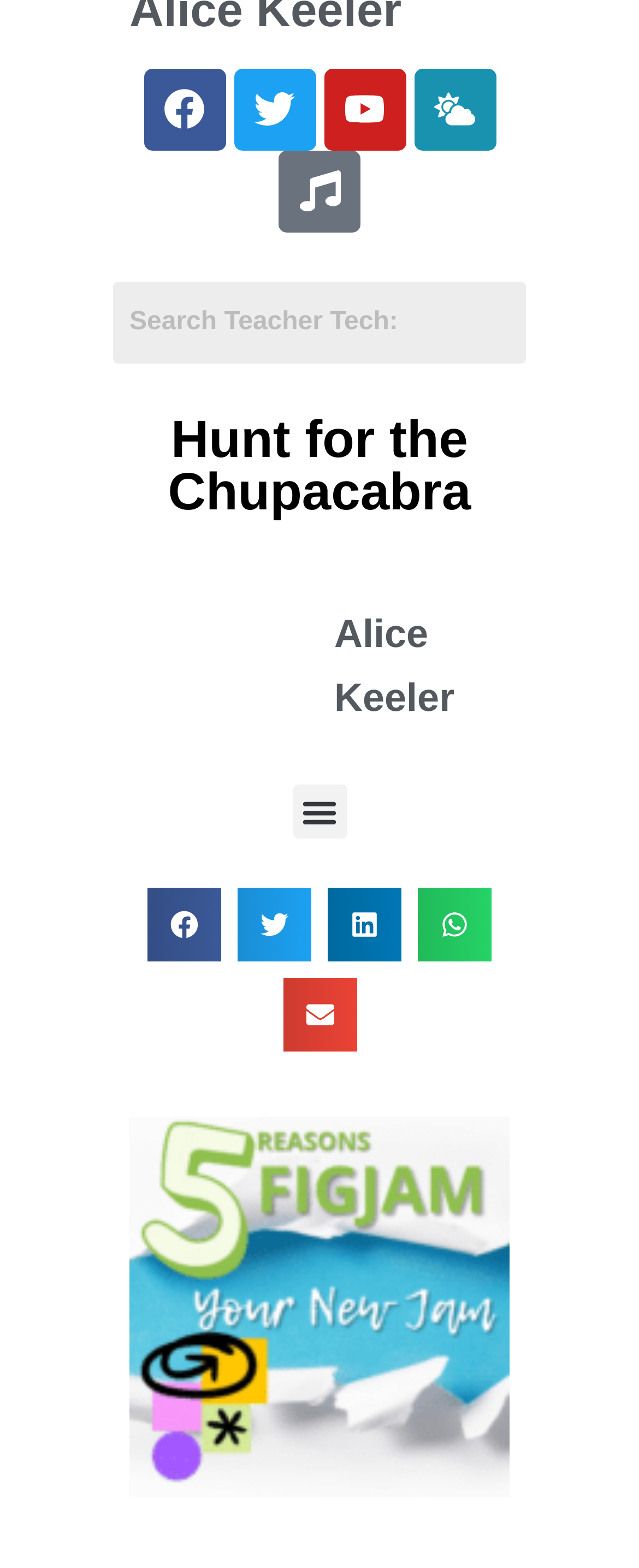Using the given element description, provide the bounding box coordinates (top-left x, top-left y, bottom-right x, bottom-right y) for the corresponding UI element in the screenshot: aria-label="Share on whatsapp"

[0.654, 0.566, 0.769, 0.613]